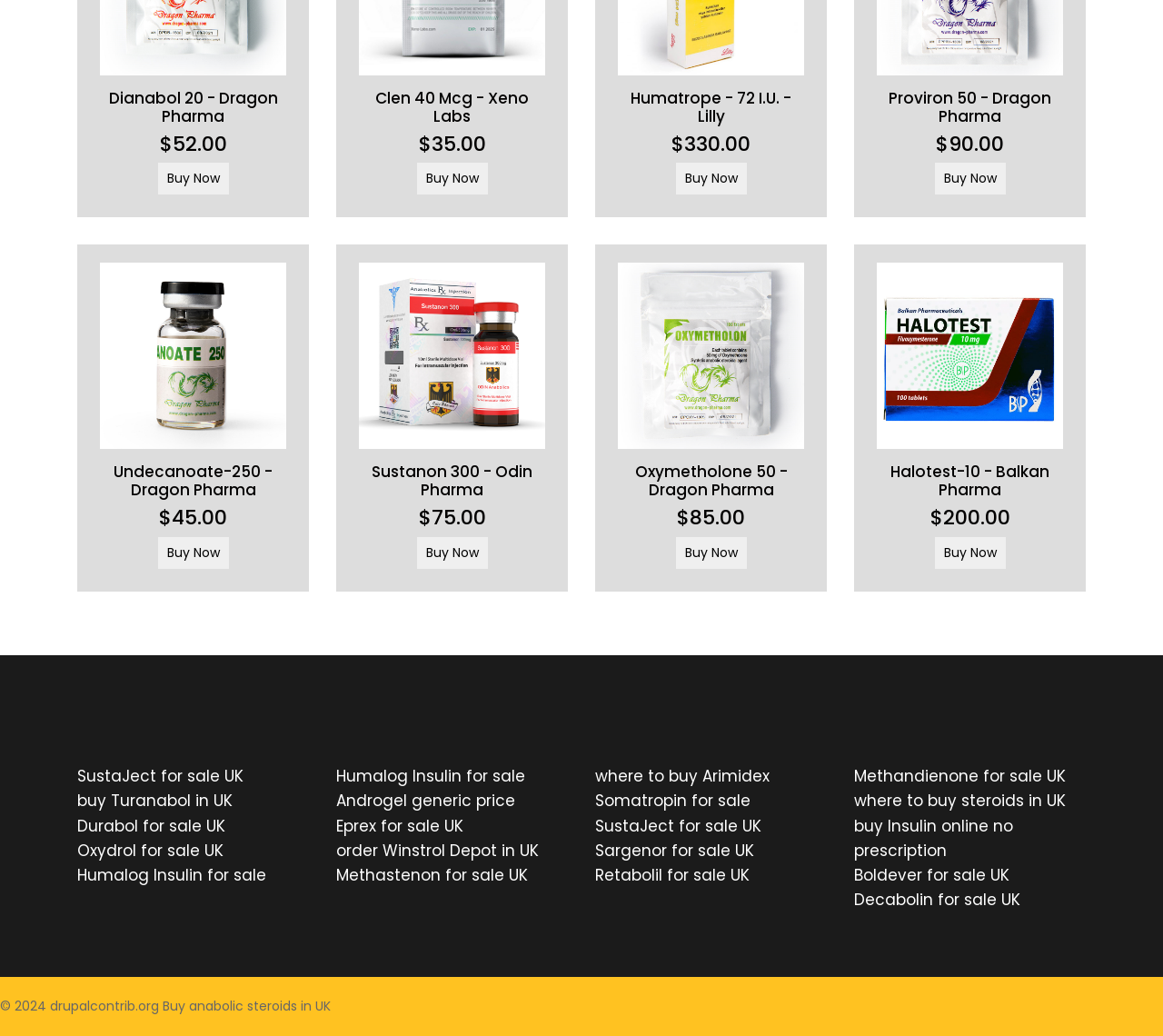Identify the bounding box coordinates for the element that needs to be clicked to fulfill this instruction: "Buy Dianabol 20". Provide the coordinates in the format of four float numbers between 0 and 1: [left, top, right, bottom].

[0.132, 0.163, 0.2, 0.181]